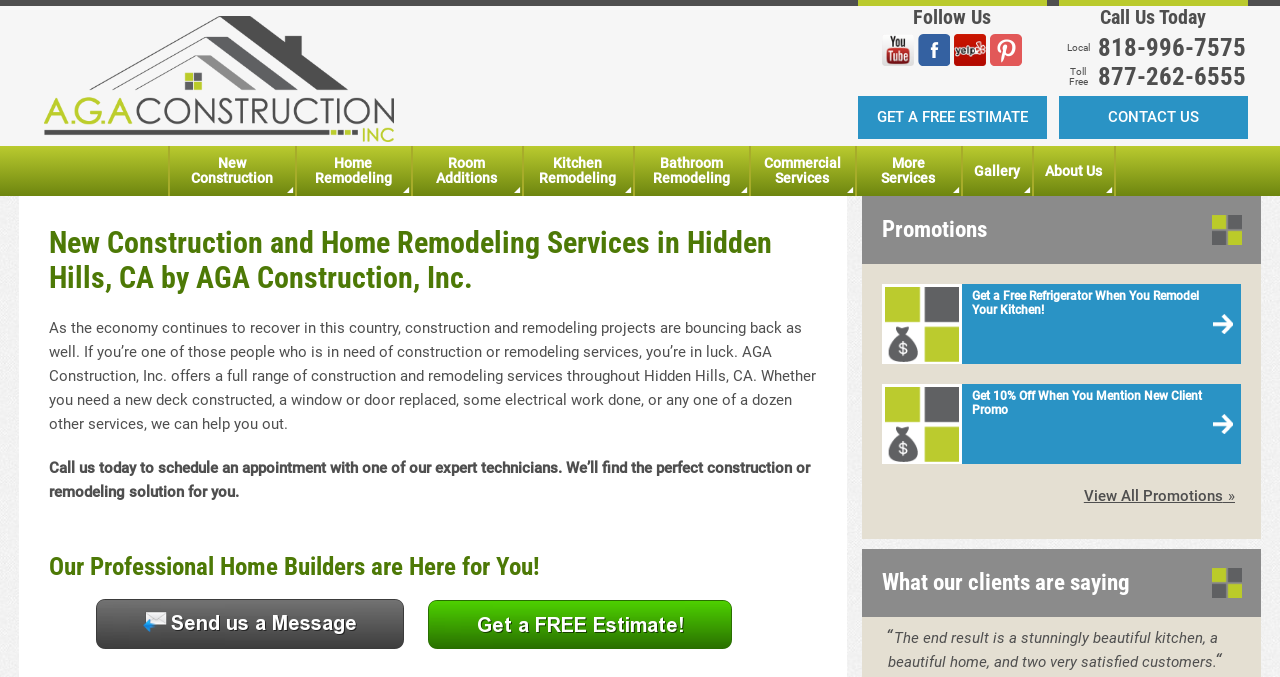Determine the bounding box coordinates of the section to be clicked to follow the instruction: "Email info@globalcmarine.com". The coordinates should be given as four float numbers between 0 and 1, formatted as [left, top, right, bottom].

None